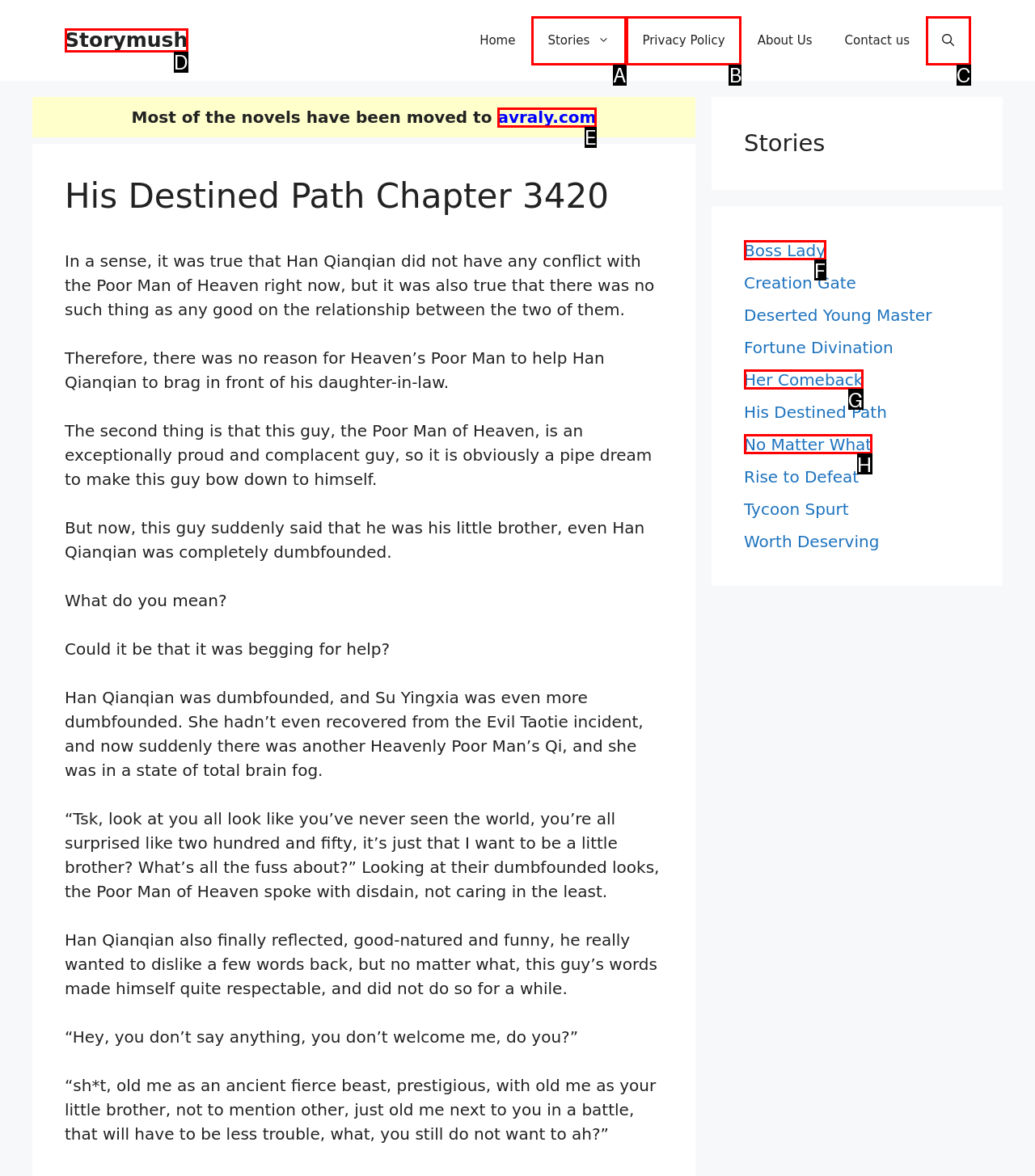Which option is described as follows: No Matter What
Answer with the letter of the matching option directly.

H